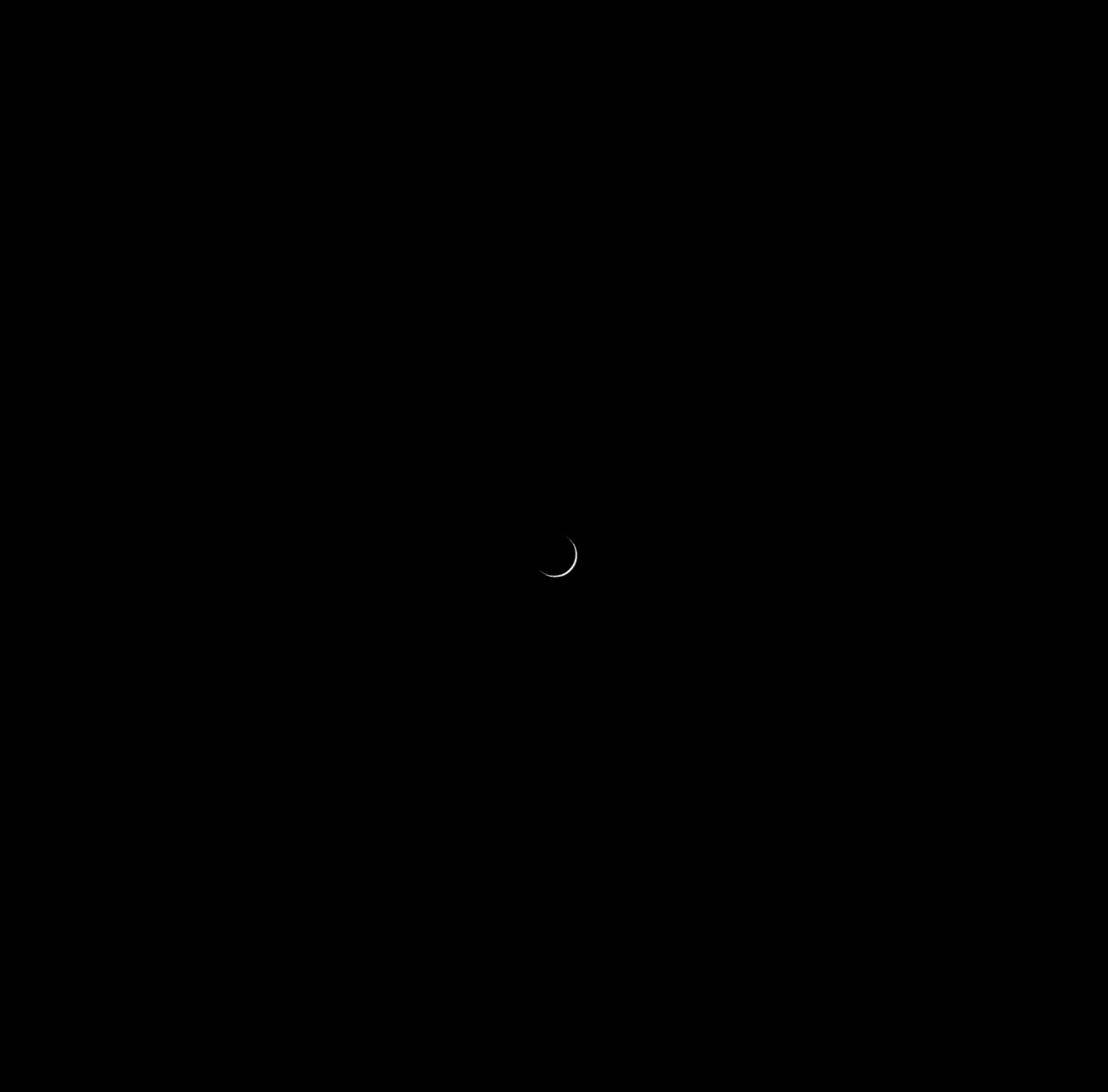Please identify the bounding box coordinates of the element's region that I should click in order to complete the following instruction: "Search for something". The bounding box coordinates consist of four float numbers between 0 and 1, i.e., [left, top, right, bottom].

[0.809, 0.117, 0.844, 0.148]